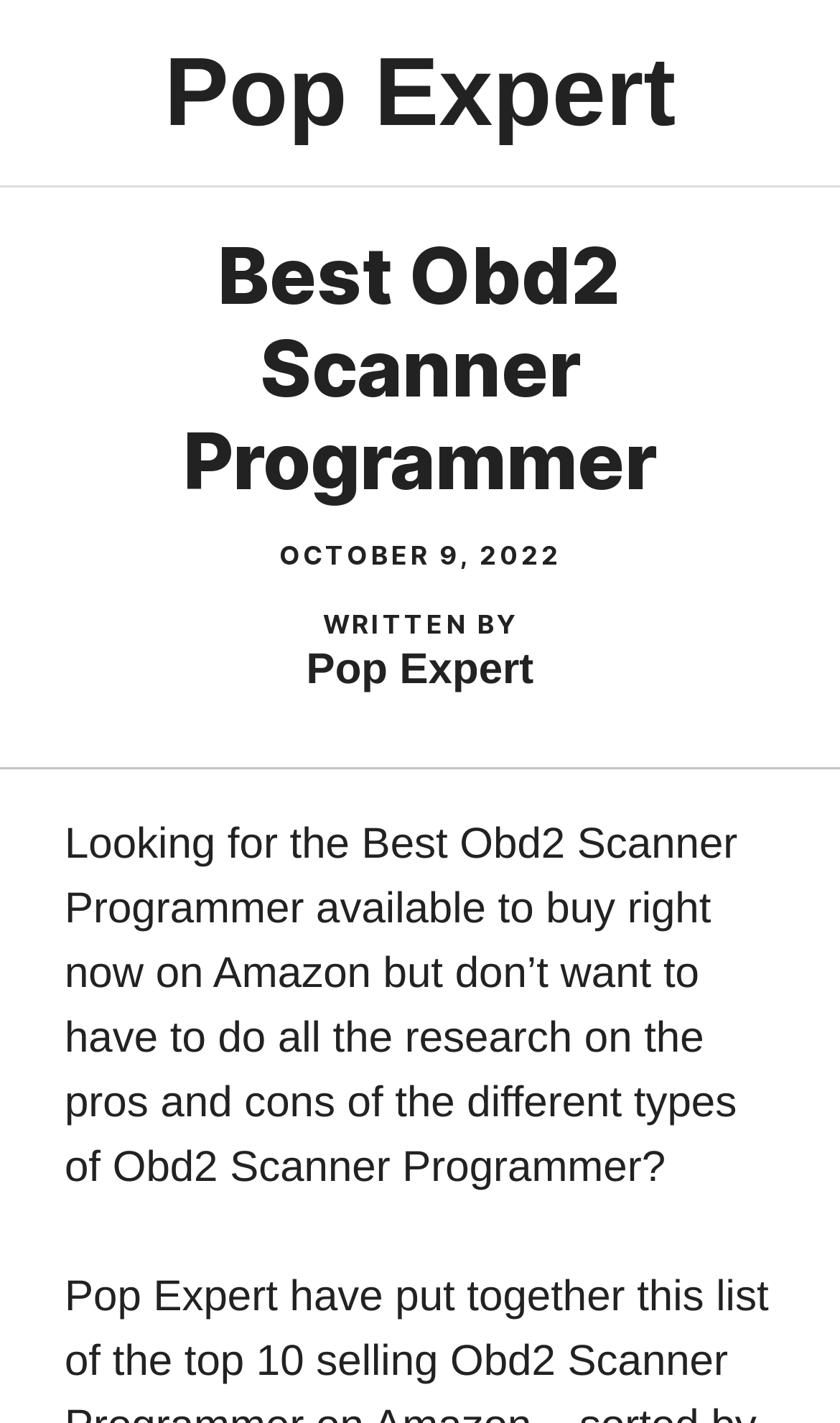Could you identify the text that serves as the heading for this webpage?

Best Obd2 Scanner Programmer